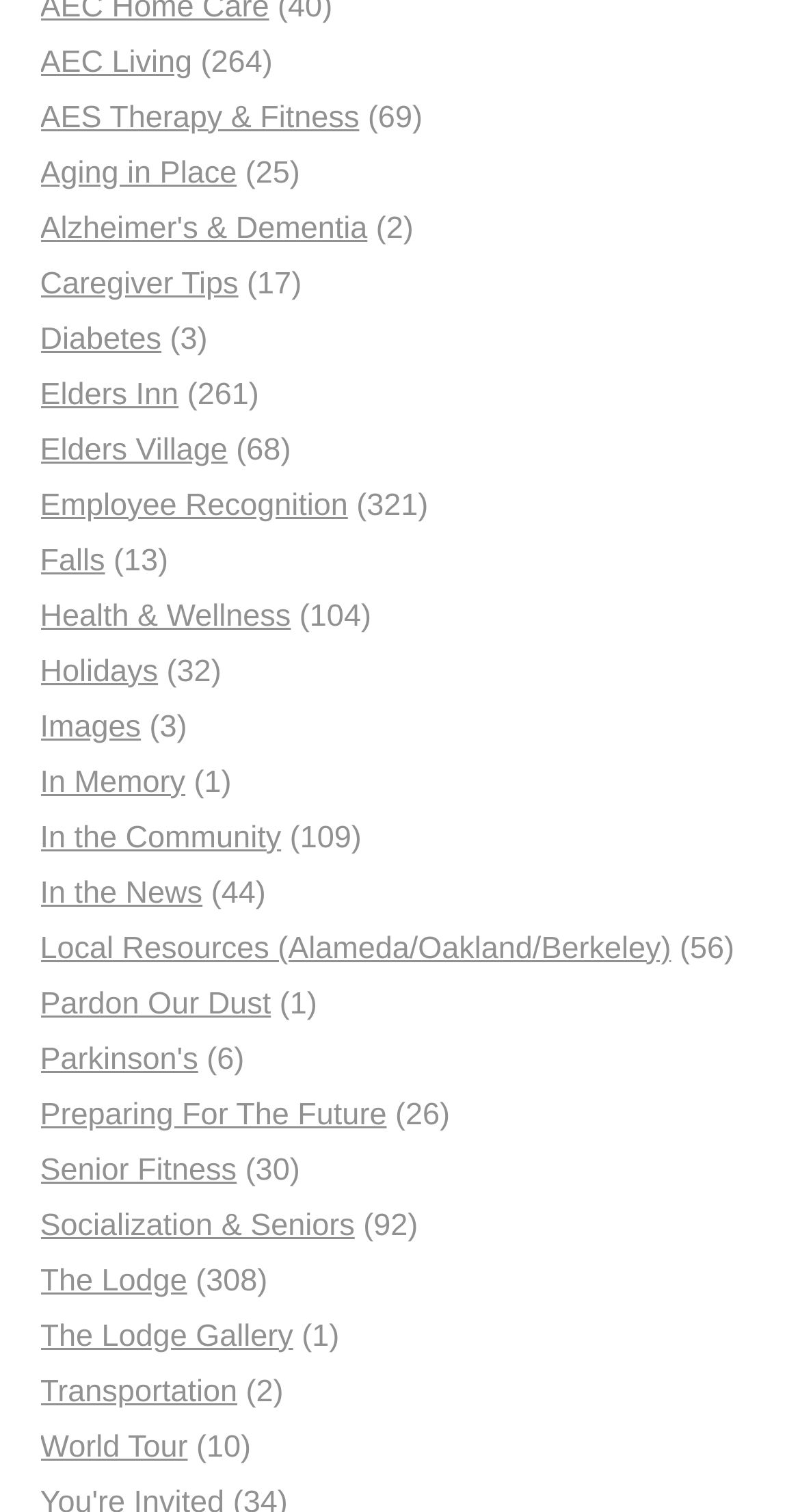Please determine the bounding box coordinates for the element that should be clicked to follow these instructions: "Read about Parkinson's".

[0.05, 0.689, 0.248, 0.712]